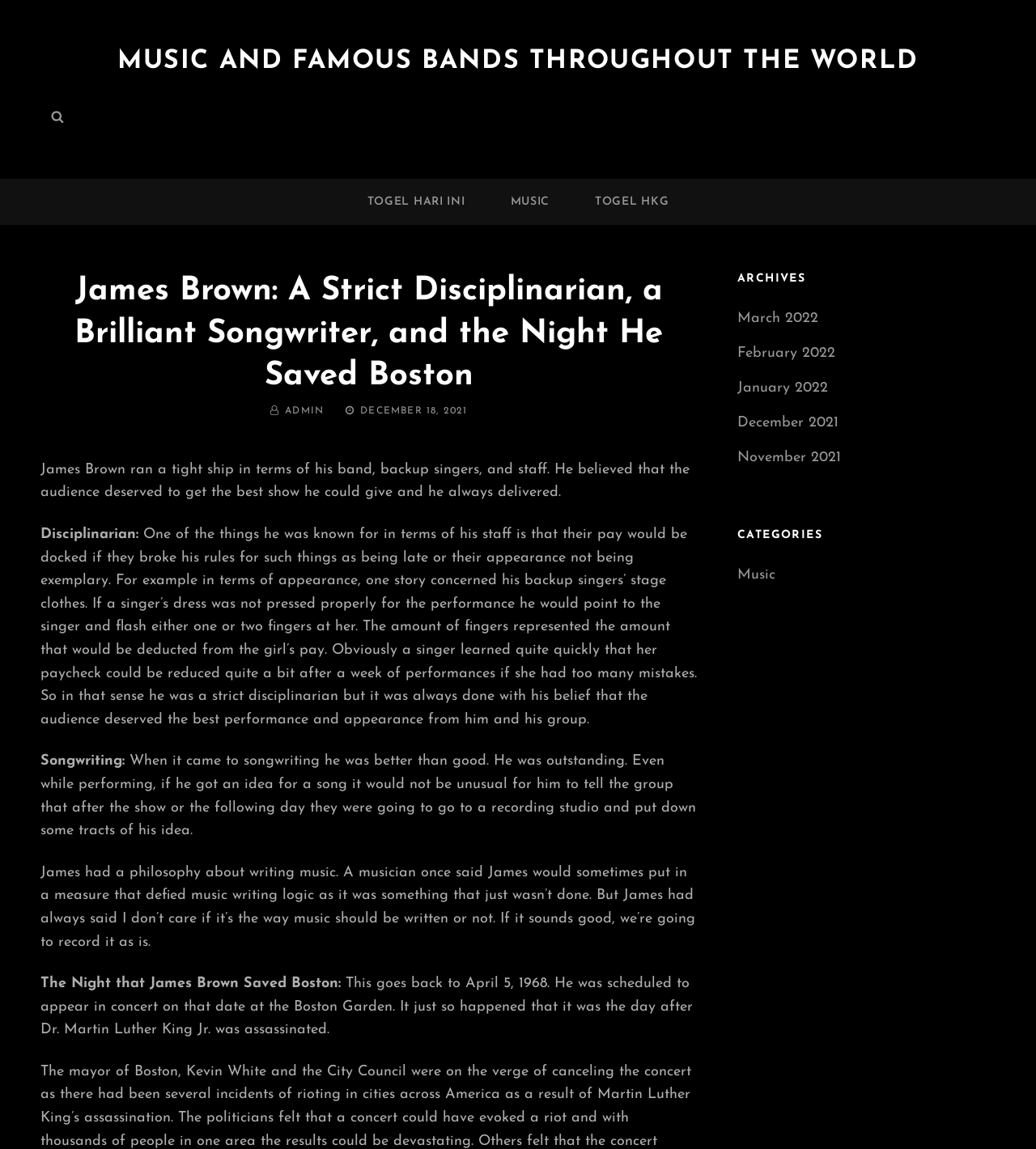Locate the bounding box coordinates of the UI element described by: "Togel hari ini". The bounding box coordinates should consist of four float numbers between 0 and 1, i.e., [left, top, right, bottom].

[0.335, 0.156, 0.468, 0.196]